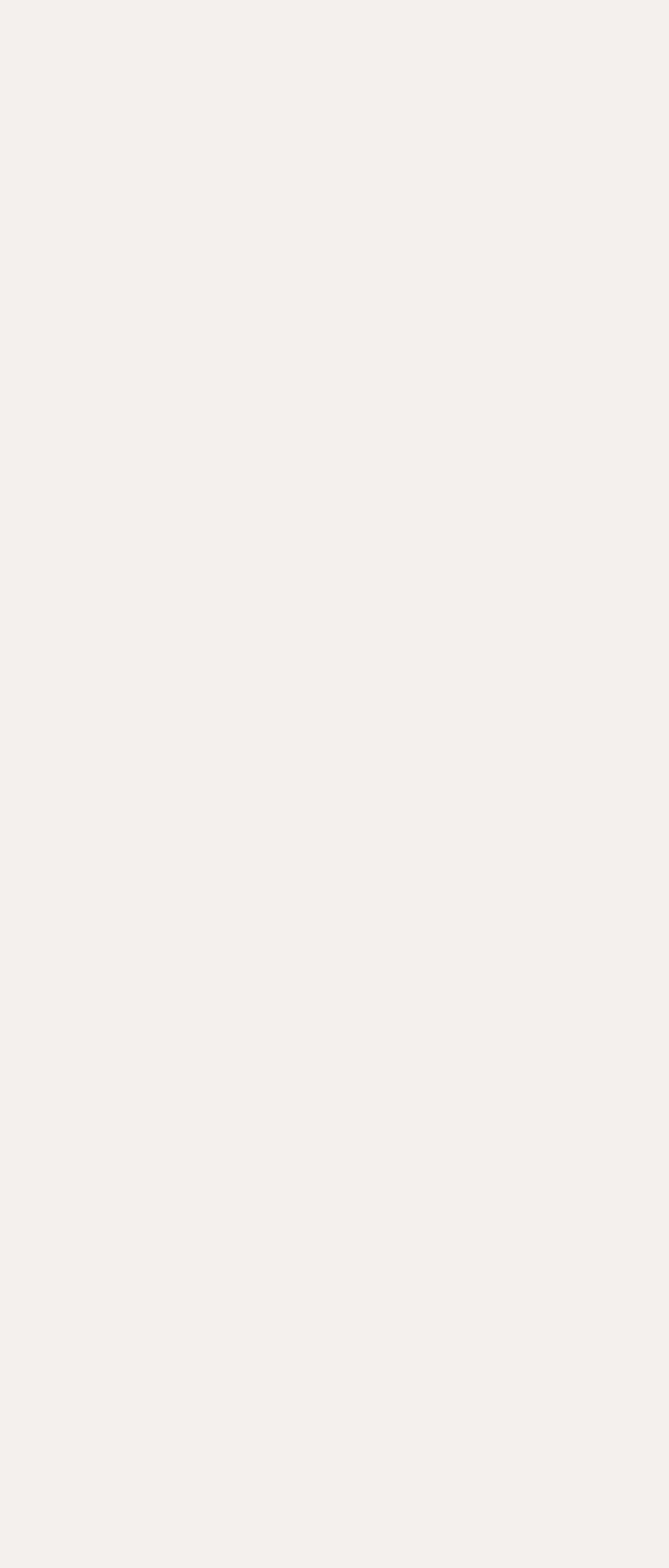Determine the bounding box coordinates of the clickable area required to perform the following instruction: "Enter your email address". The coordinates should be represented as four float numbers between 0 and 1: [left, top, right, bottom].

[0.09, 0.861, 0.487, 0.914]